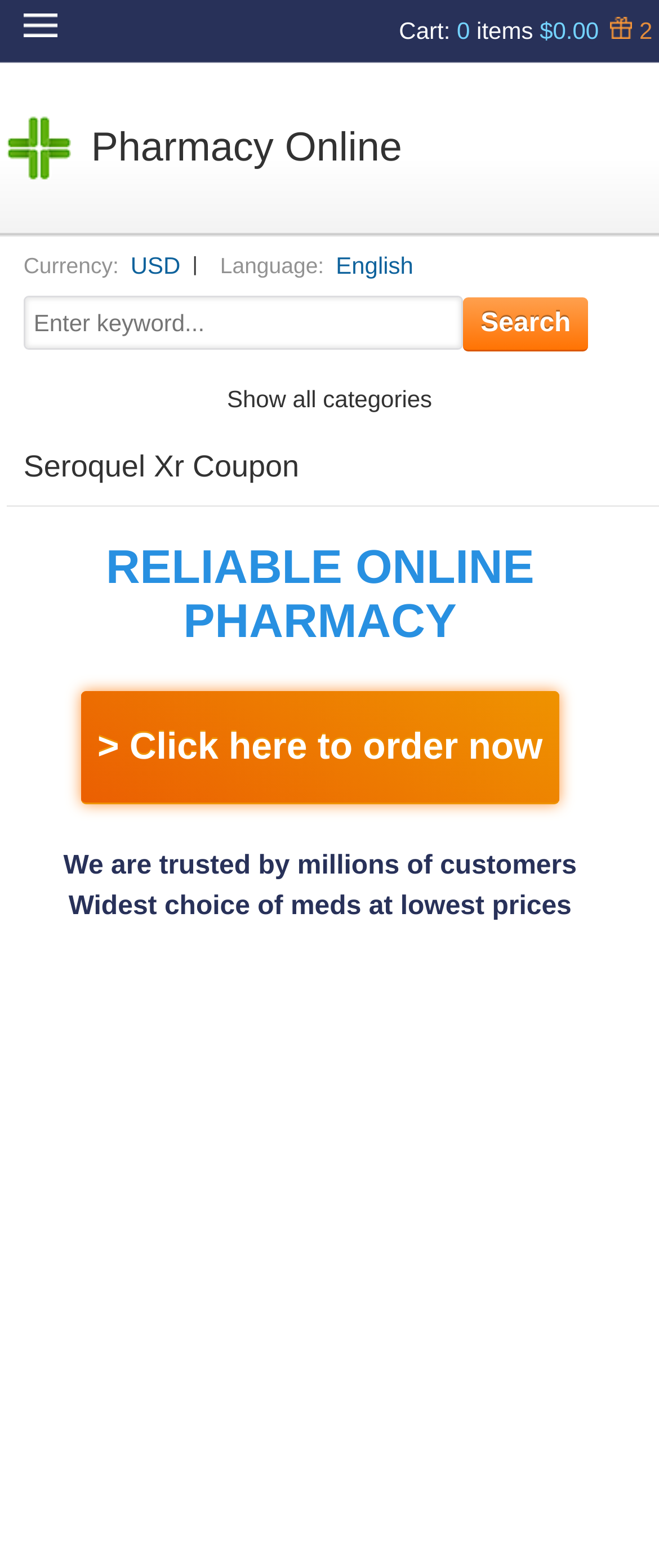Carefully examine the image and provide an in-depth answer to the question: What is the tagline of the online pharmacy?

The tagline of the online pharmacy can be found in the middle section of the webpage, where it says 'Widest choice of meds at lowest prices', which is a heading that summarizes the pharmacy's value proposition.